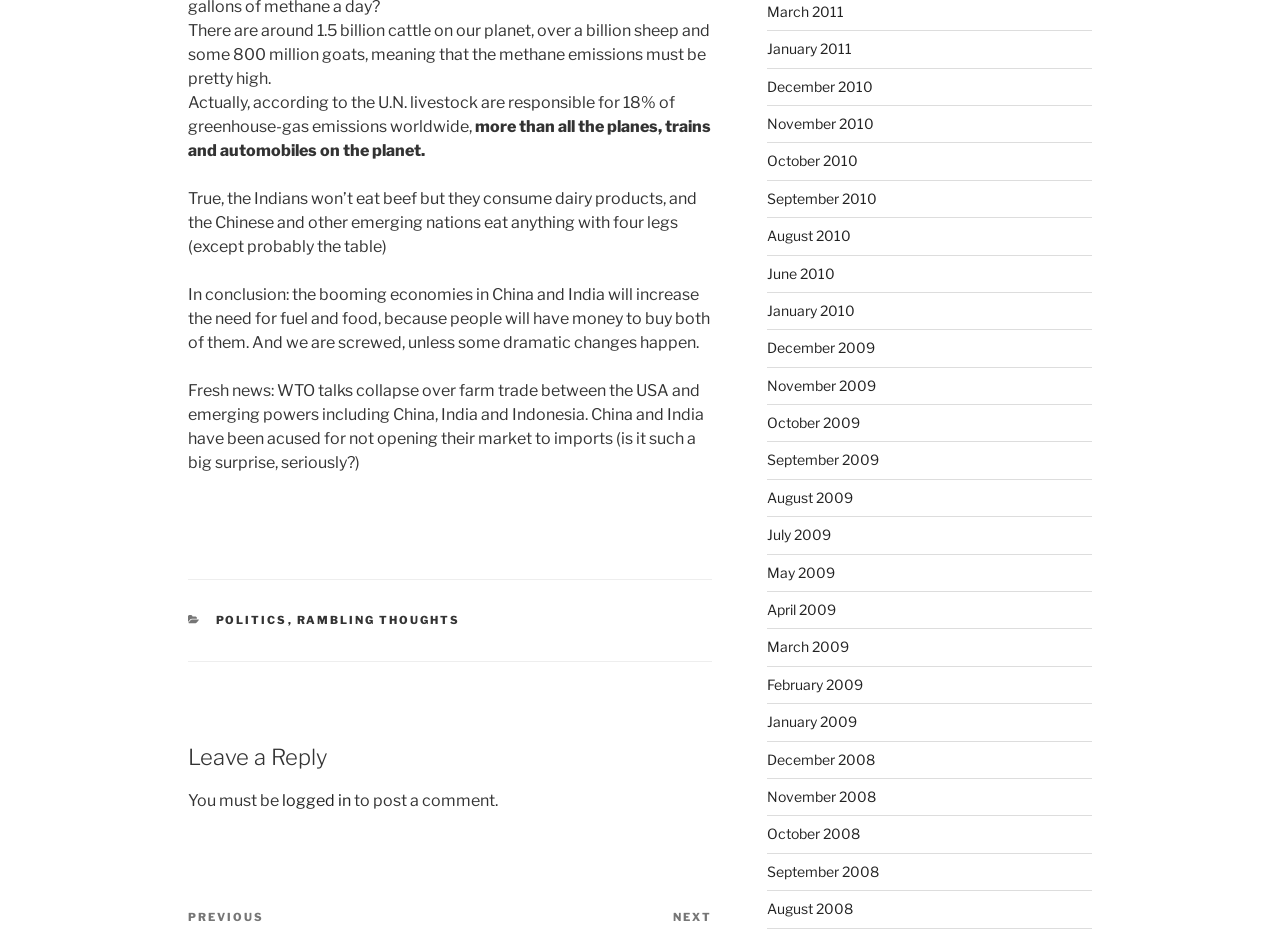Answer the question in a single word or phrase:
What is required to post a comment?

Logged in